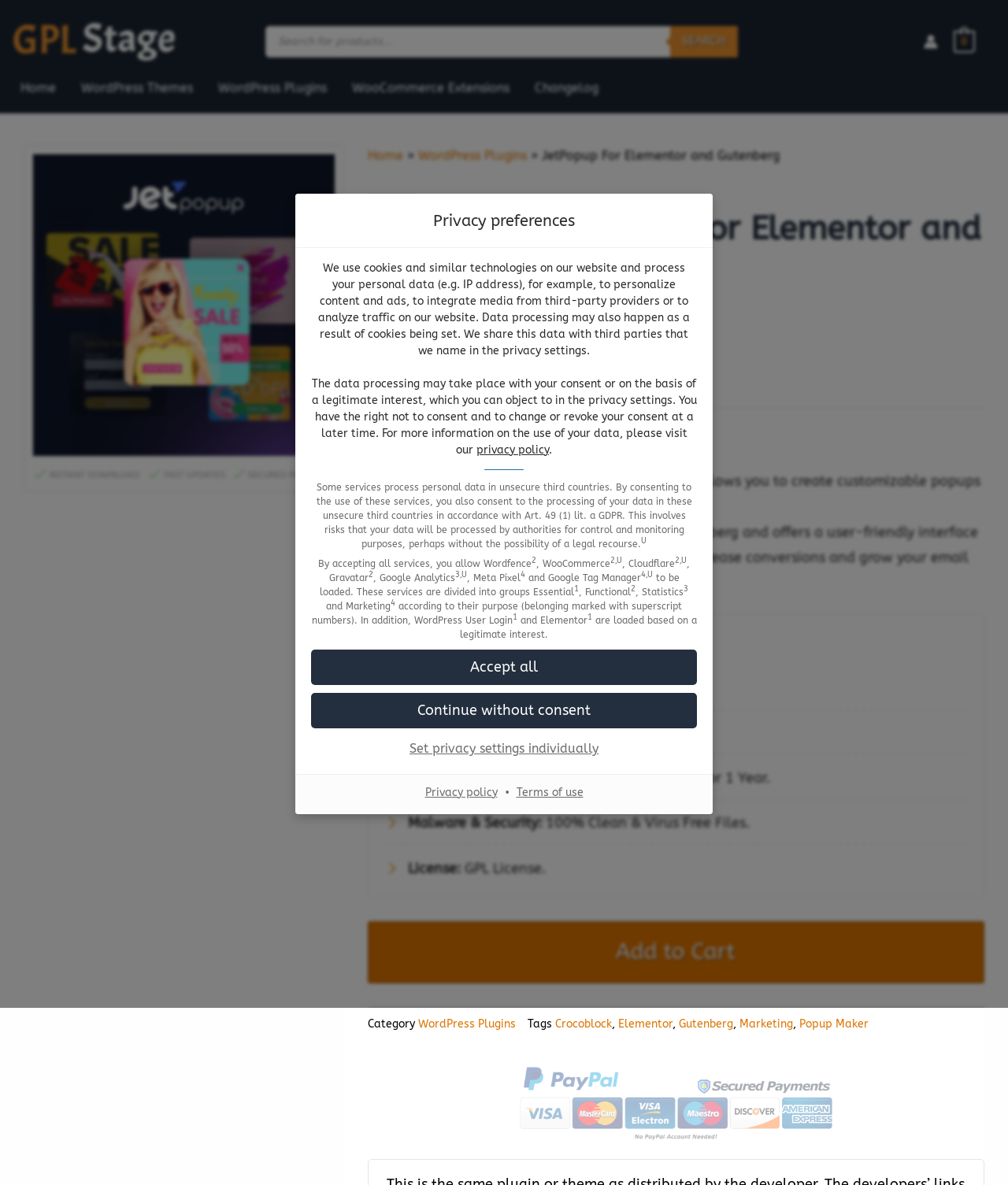Pinpoint the bounding box coordinates of the element that must be clicked to accomplish the following instruction: "Set privacy settings individually". The coordinates should be in the format of four float numbers between 0 and 1, i.e., [left, top, right, bottom].

[0.309, 0.622, 0.691, 0.643]